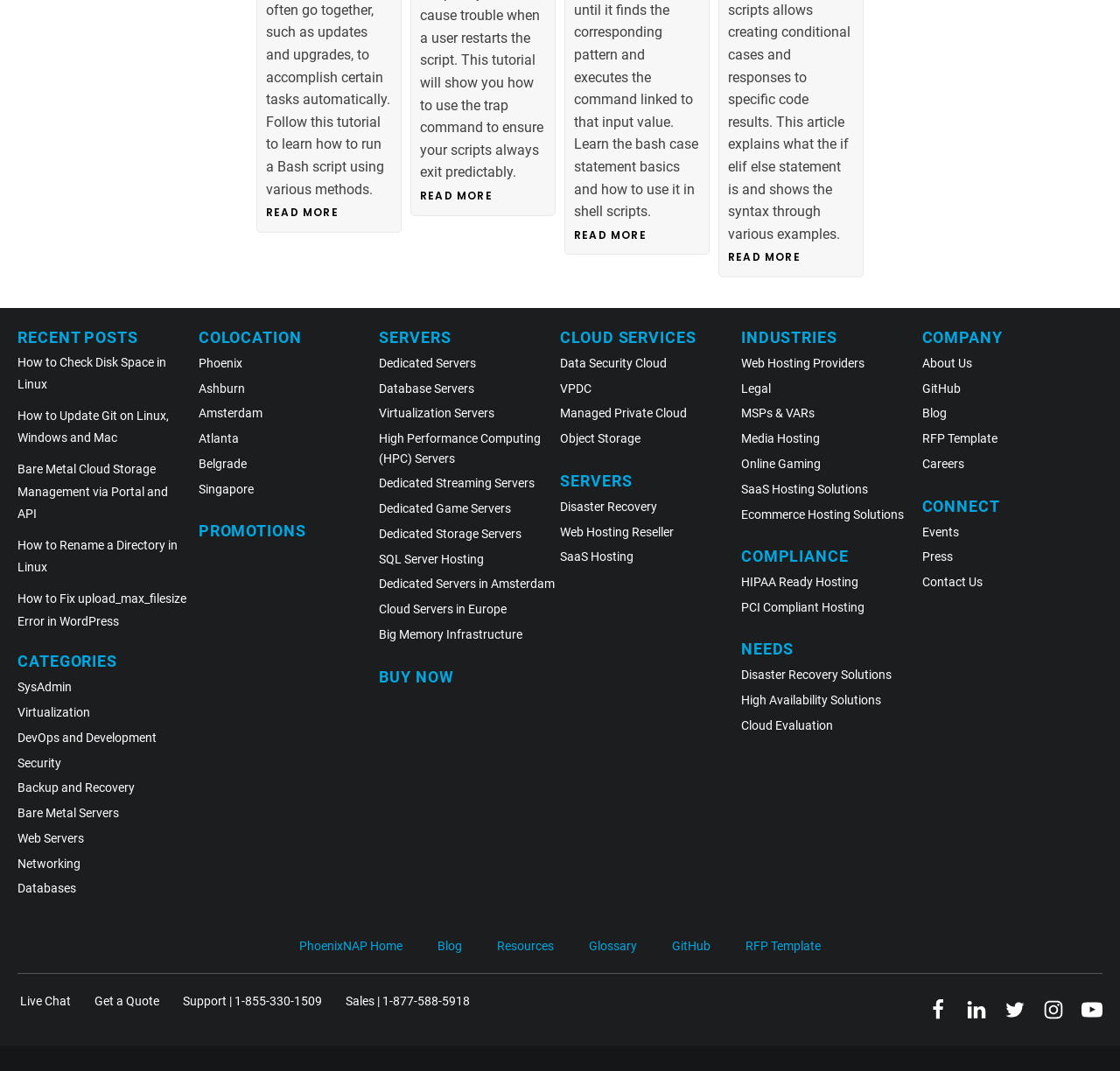How many types of servers are listed under 'SERVERS'?
Please give a well-detailed answer to the question.

I counted the number of links under the 'SERVERS' section and found that there are 9 types of servers listed, including 'Dedicated Servers', 'Database Servers', and 'Virtualization Servers'.